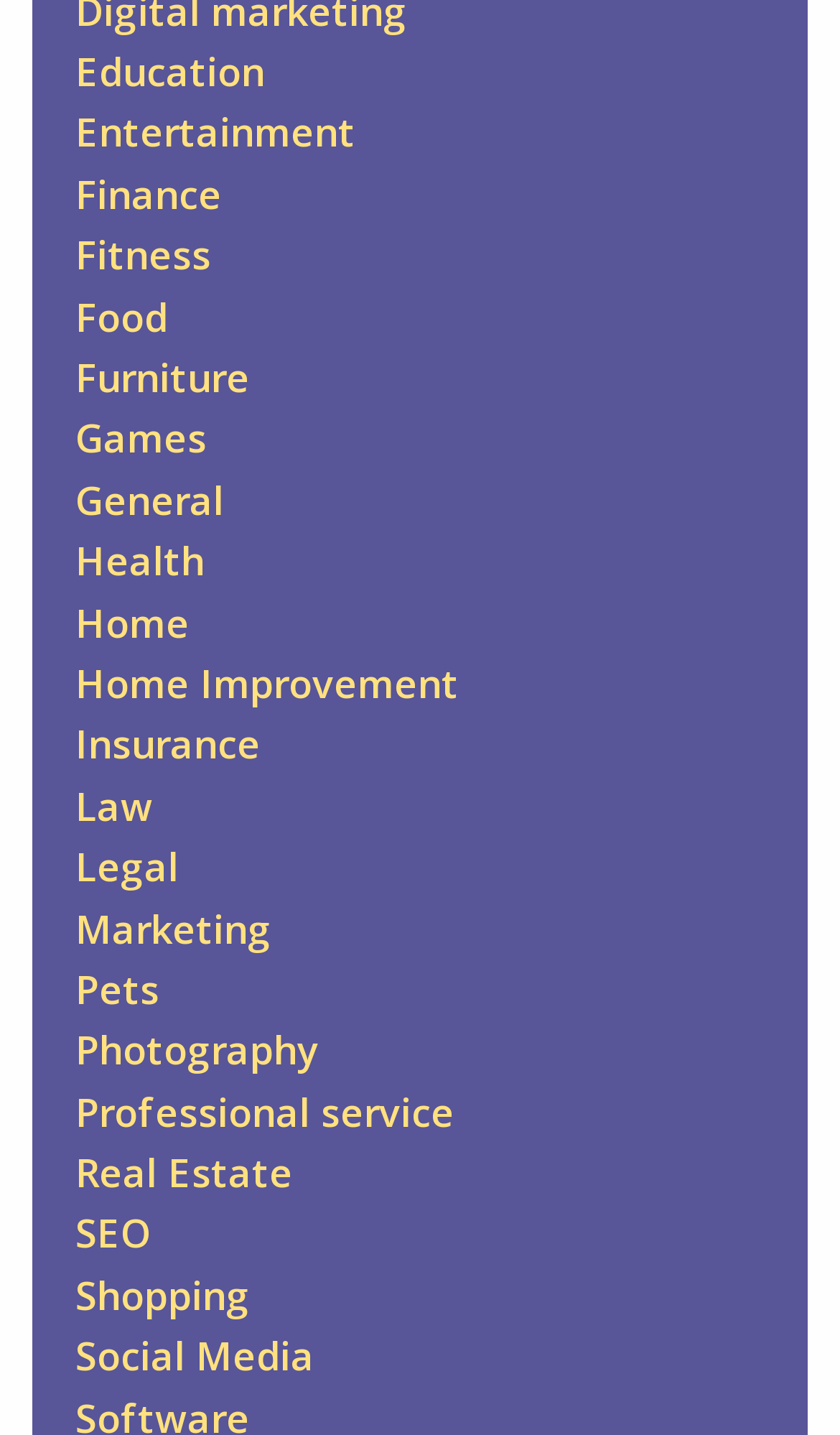Identify the bounding box coordinates of the clickable region necessary to fulfill the following instruction: "Click on Education". The bounding box coordinates should be four float numbers between 0 and 1, i.e., [left, top, right, bottom].

[0.09, 0.032, 0.315, 0.068]